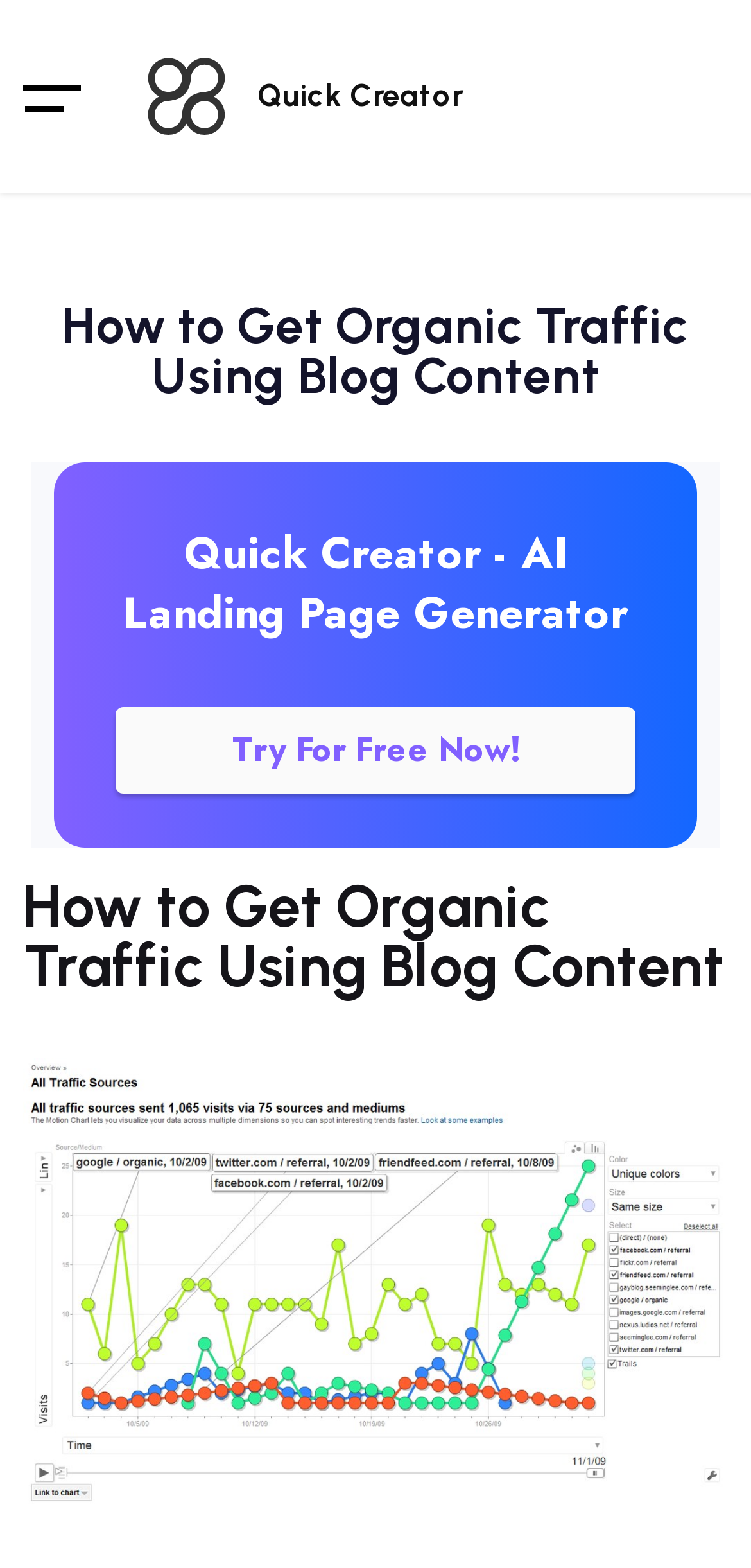Extract the text of the main heading from the webpage.

How to Get Organic Traffic Using Blog Content